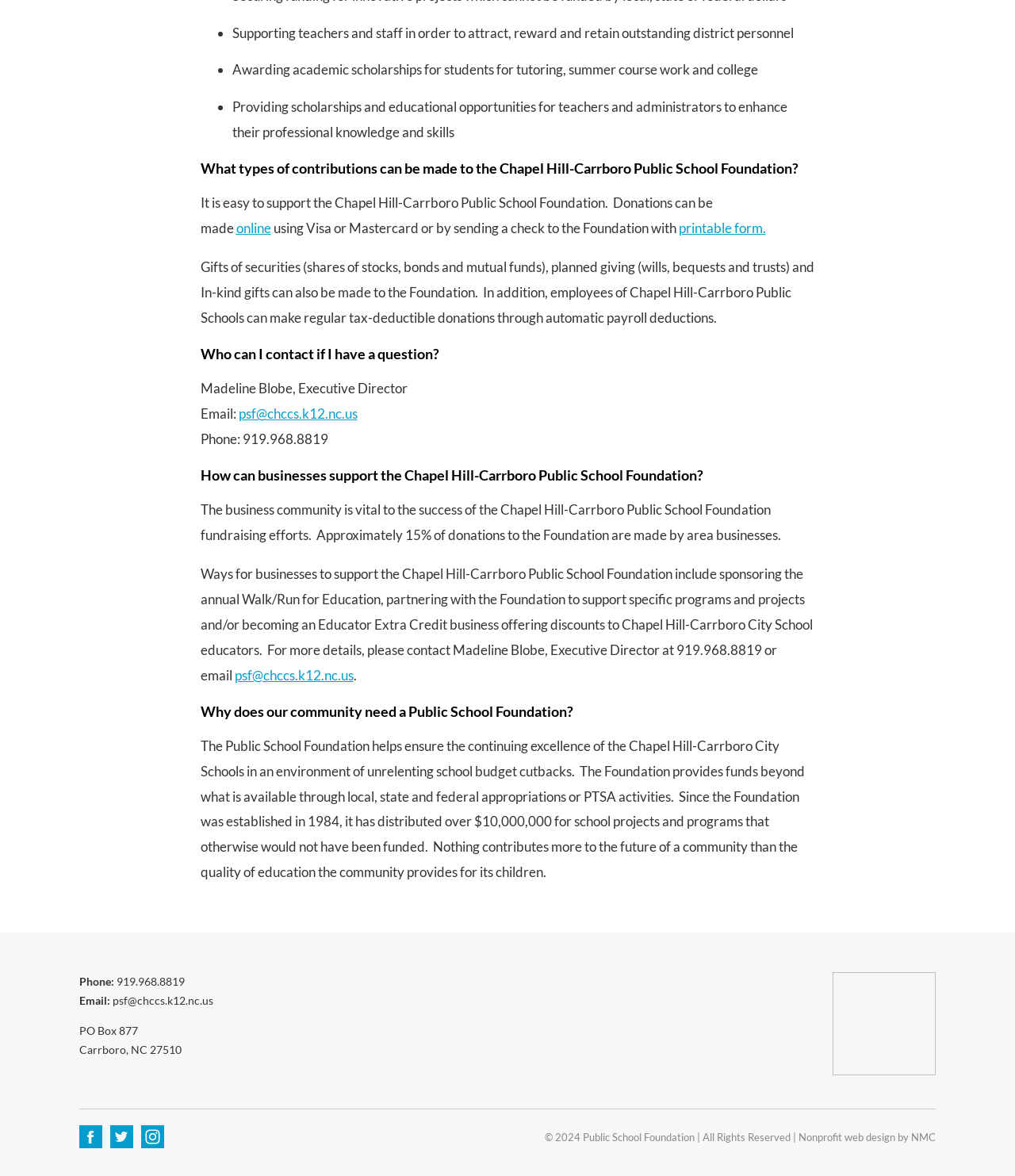Indicate the bounding box coordinates of the element that must be clicked to execute the instruction: "Contact the Executive Director". The coordinates should be given as four float numbers between 0 and 1, i.e., [left, top, right, bottom].

[0.197, 0.345, 0.352, 0.359]